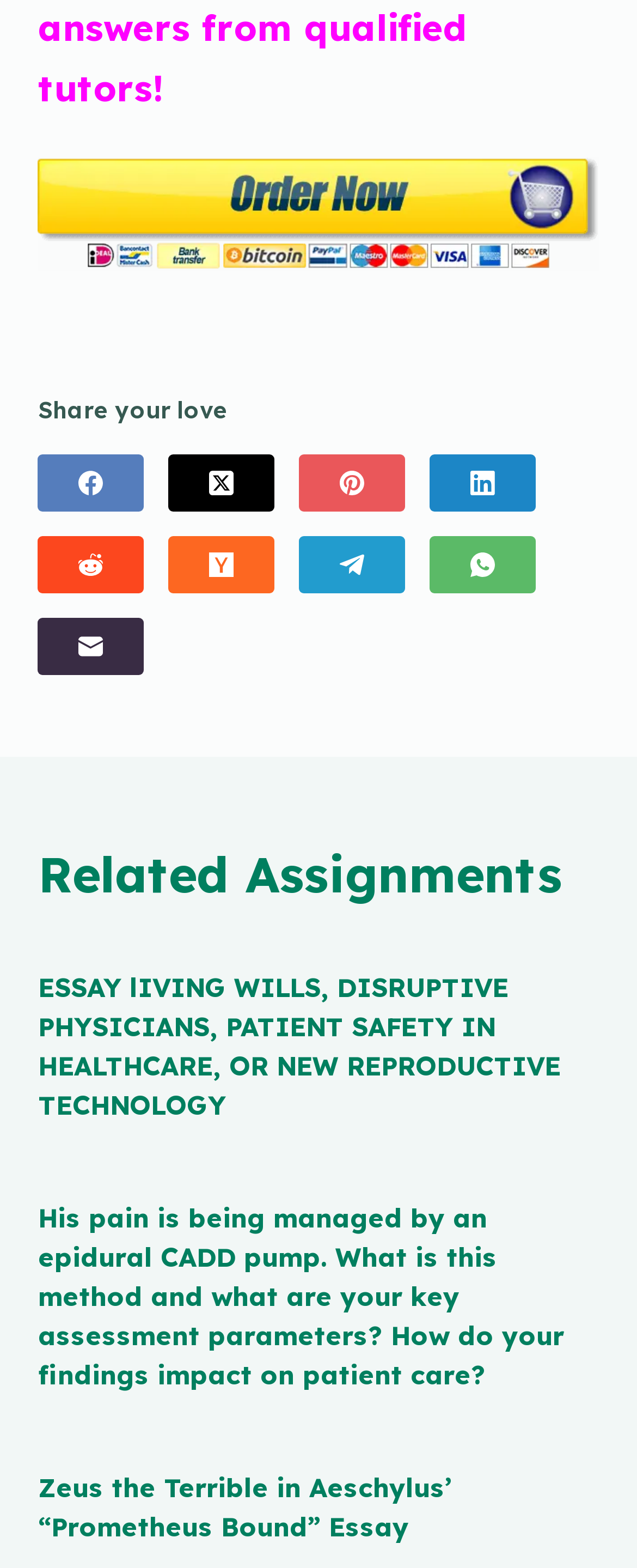Provide a brief response to the question using a single word or phrase: 
What is the method of pain management mentioned in the second article?

Epidural CADD pump